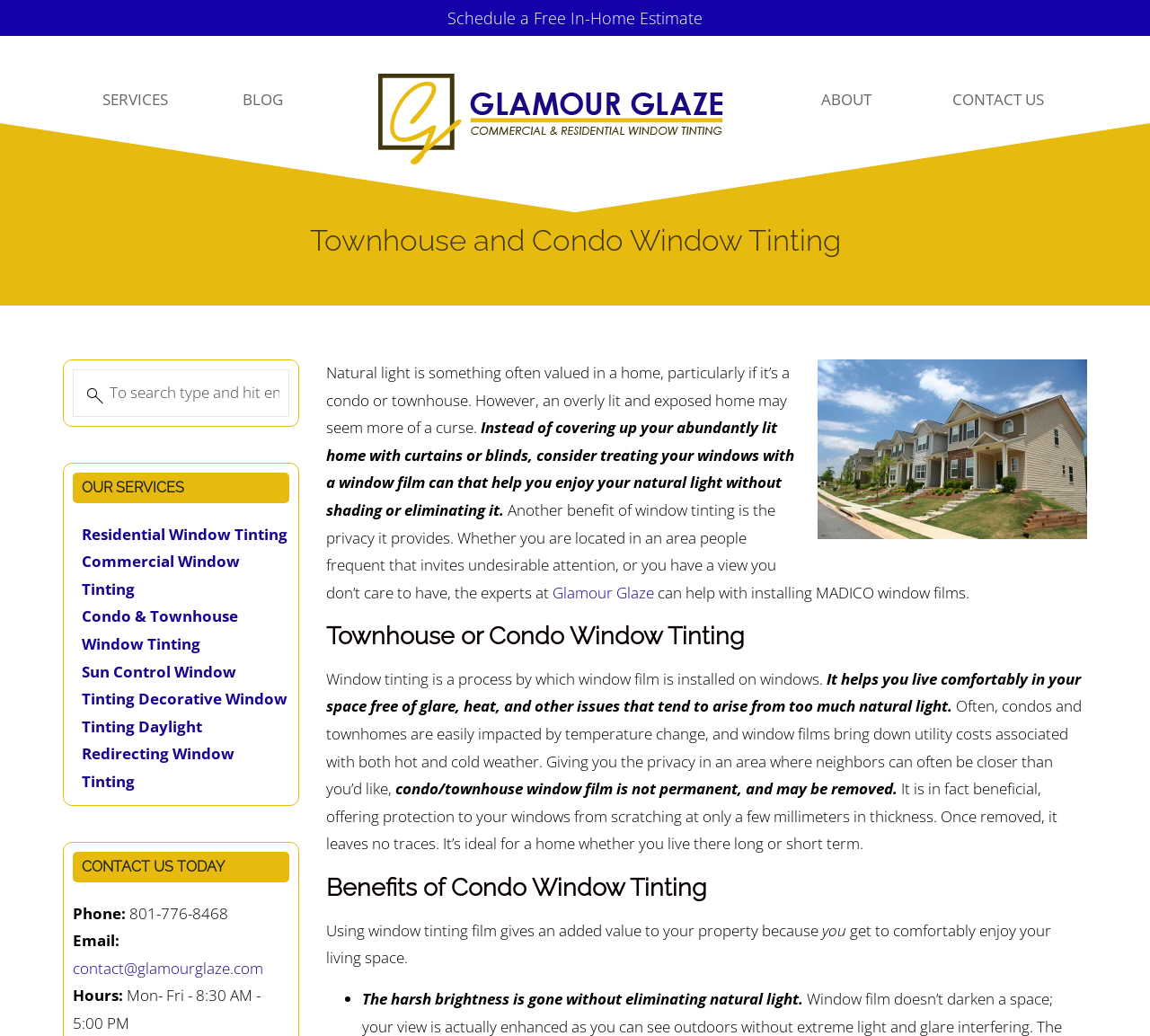Determine the coordinates of the bounding box that should be clicked to complete the instruction: "Schedule a free in-home estimate". The coordinates should be represented by four float numbers between 0 and 1: [left, top, right, bottom].

[0.389, 0.007, 0.611, 0.028]